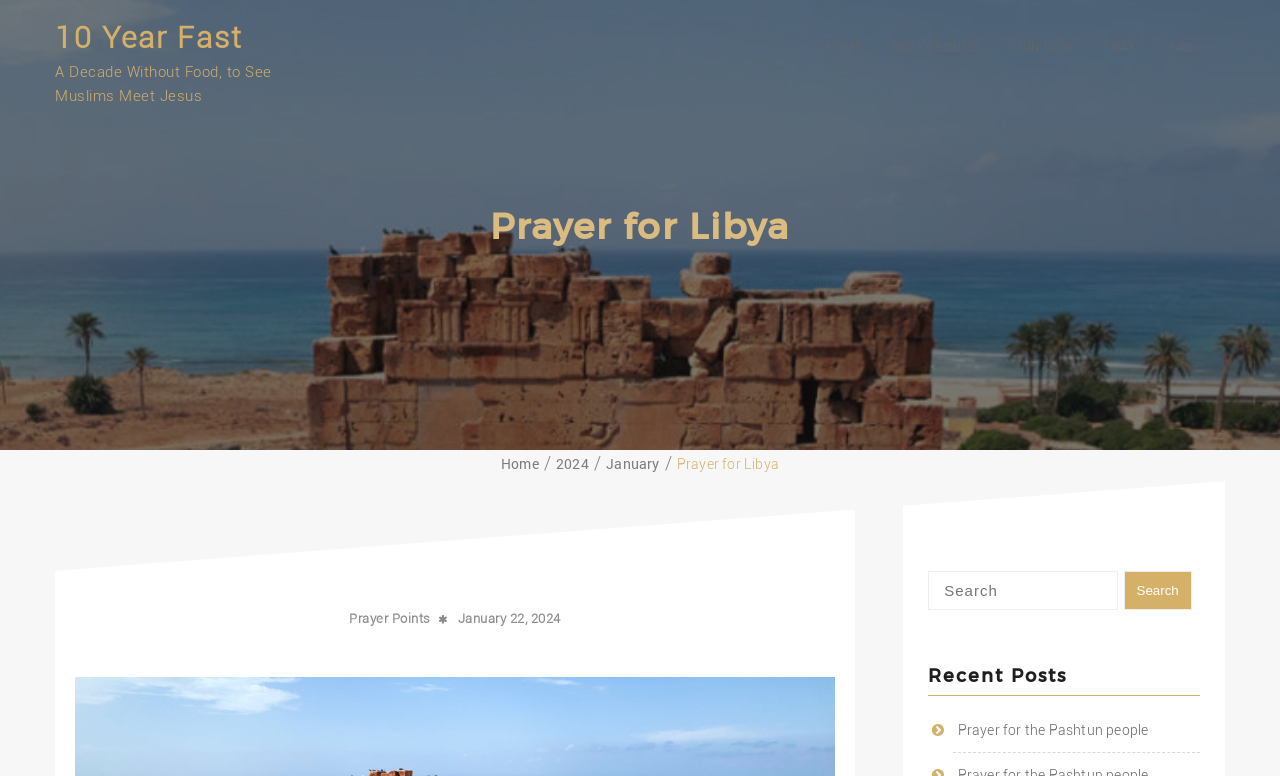Locate the bounding box of the UI element defined by this description: "Join Now". The coordinates should be given as four float numbers between 0 and 1, formatted as [left, top, right, bottom].

[0.789, 0.039, 0.839, 0.082]